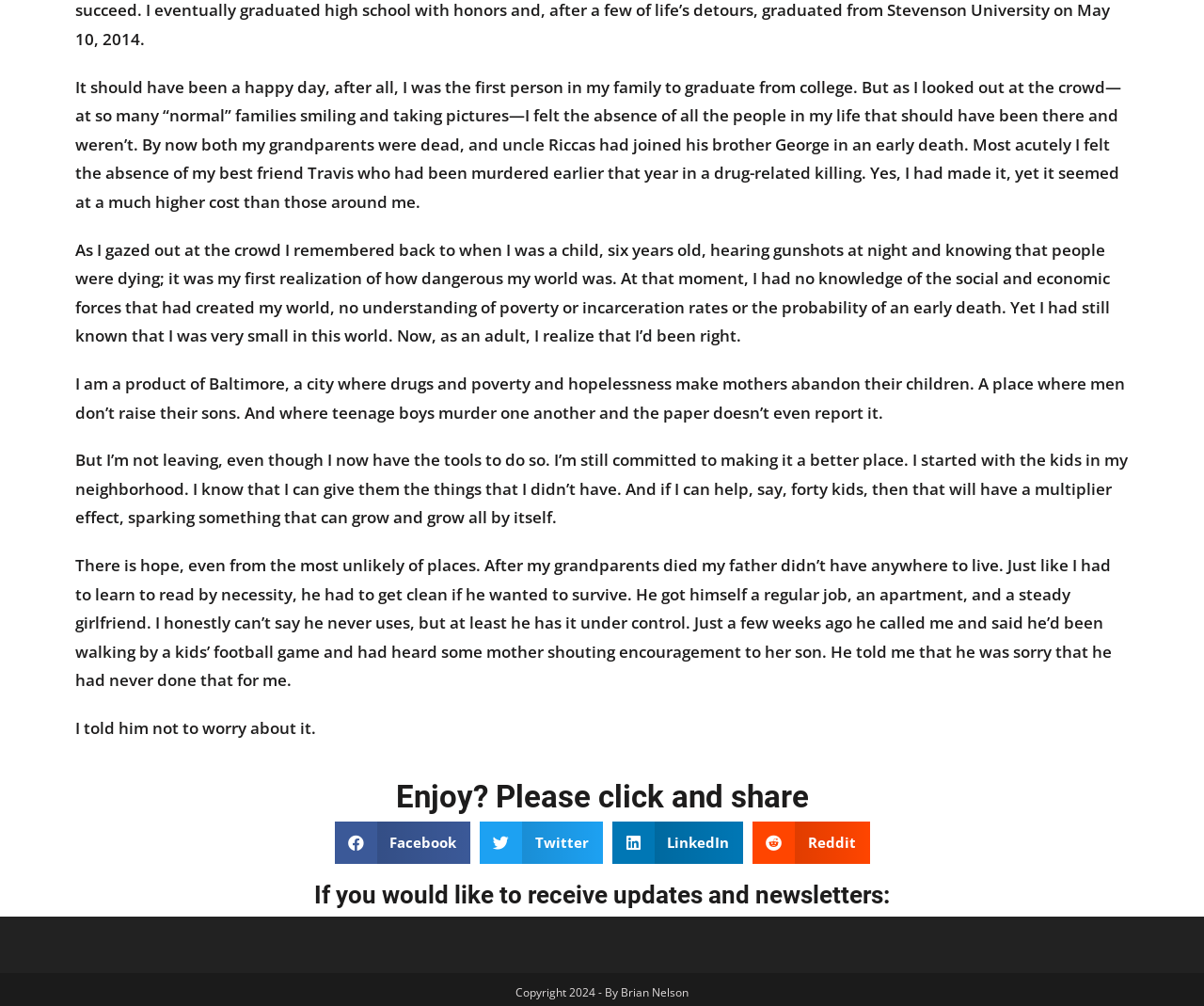Determine the bounding box coordinates for the HTML element mentioned in the following description: "Twitter". The coordinates should be a list of four floats ranging from 0 to 1, represented as [left, top, right, bottom].

[0.398, 0.816, 0.5, 0.858]